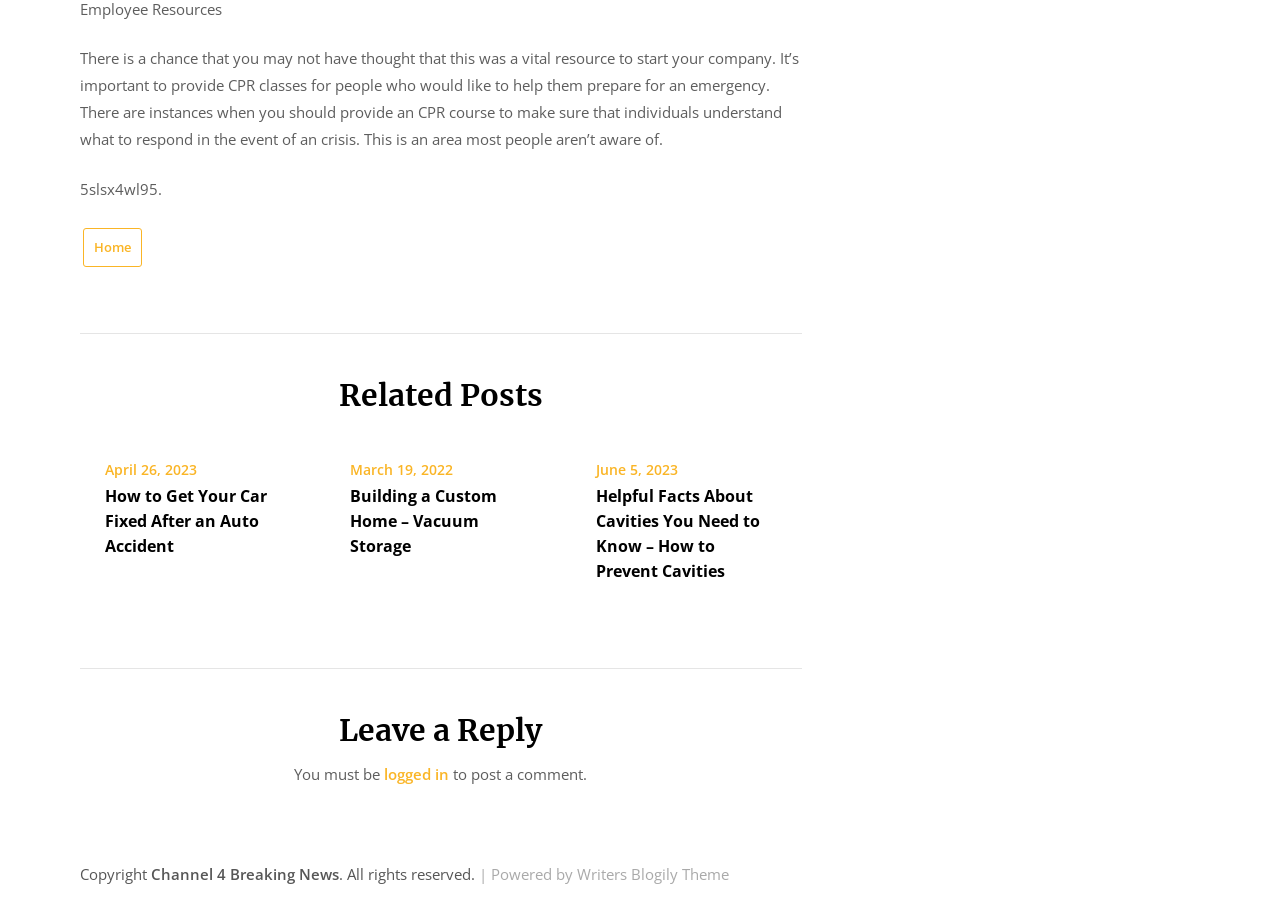What is required to post a comment? Using the information from the screenshot, answer with a single word or phrase.

Logged in